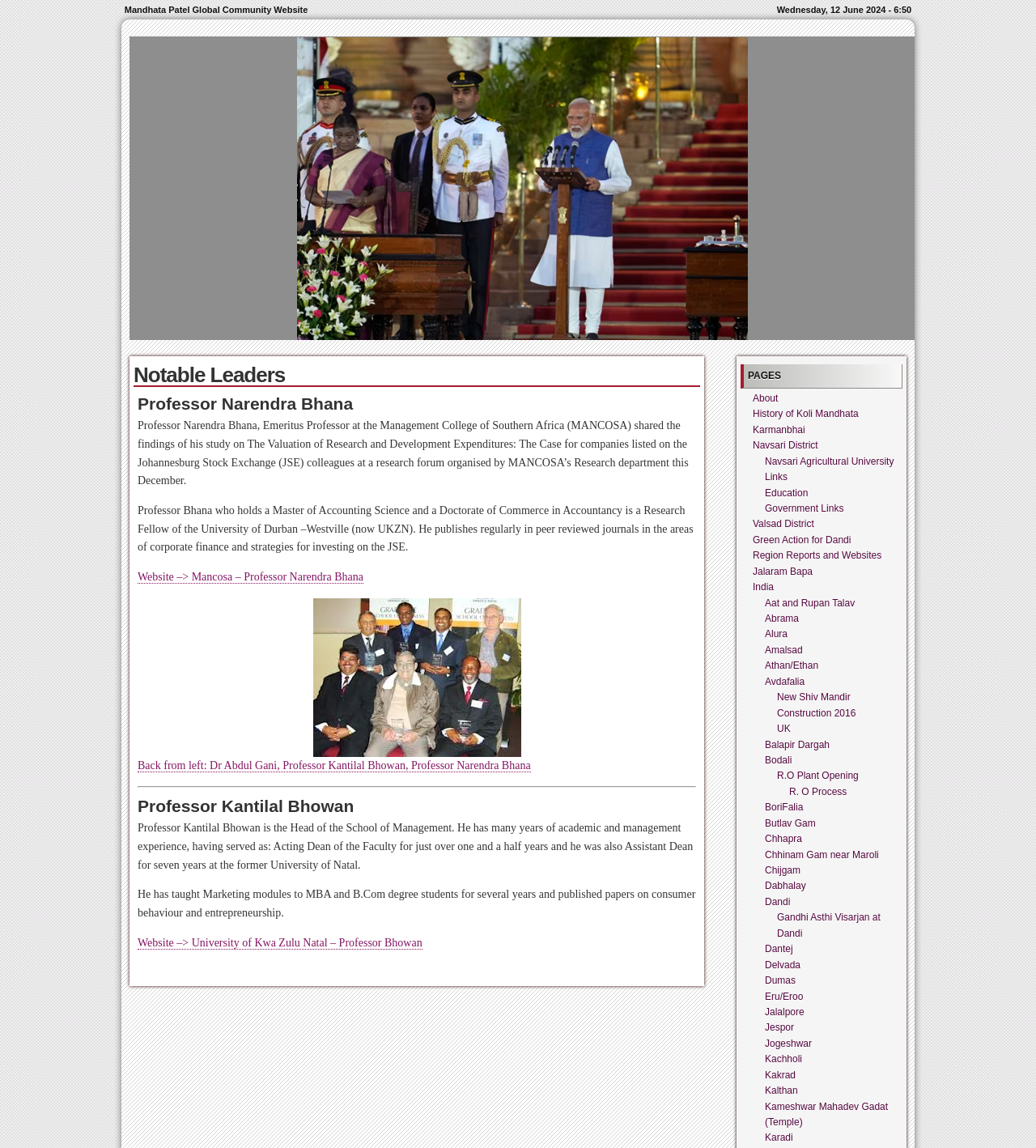What is the bounding box coordinate of the image of Dr Abdul Gani, Professor Kantilal Bhowan, and Professor Narendra Bhana?
Based on the image, answer the question with a single word or brief phrase.

[0.302, 0.521, 0.503, 0.659]